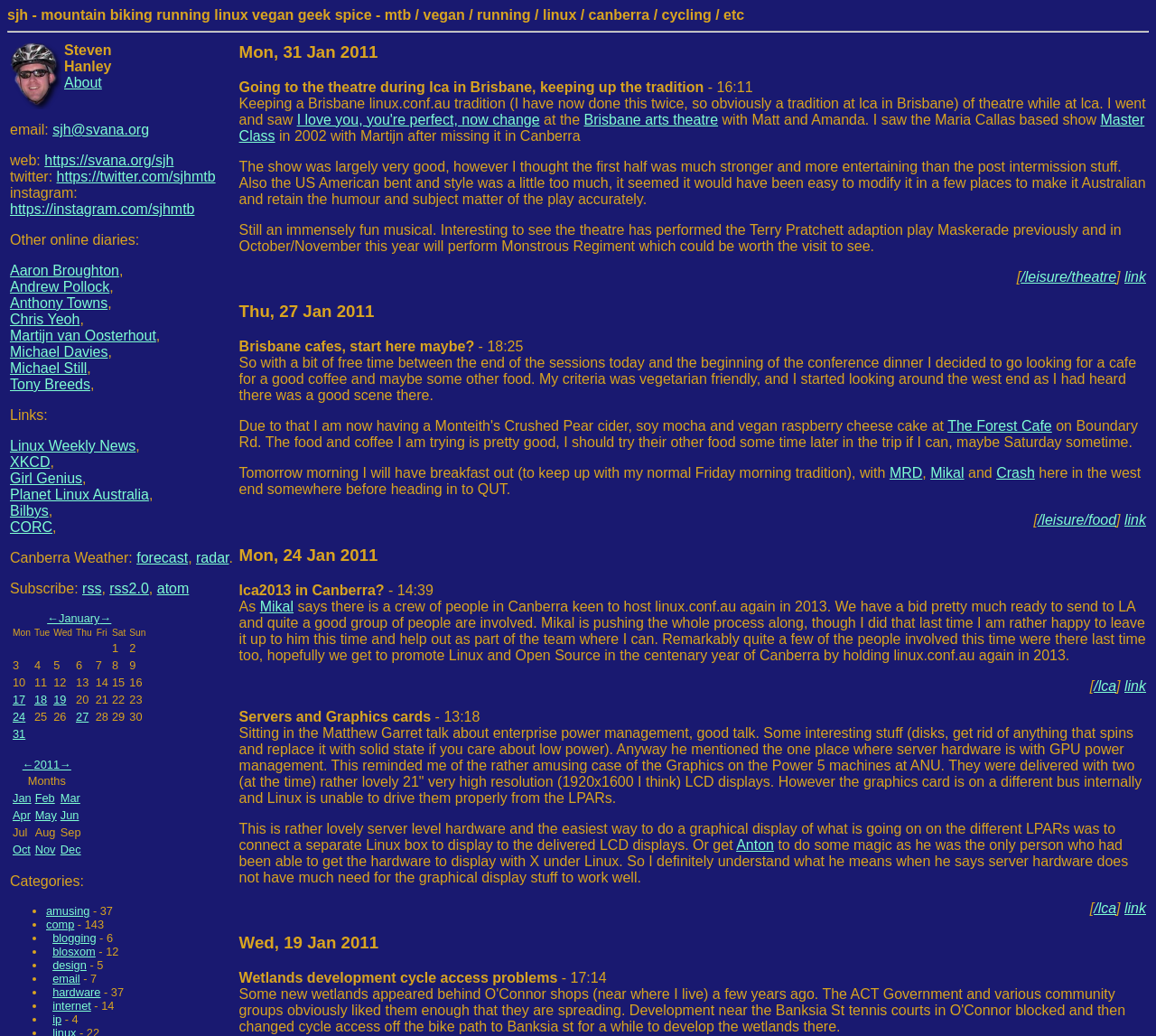Pinpoint the bounding box coordinates of the clickable area necessary to execute the following instruction: "Visit sjh's website". The coordinates should be given as four float numbers between 0 and 1, namely [left, top, right, bottom].

[0.038, 0.147, 0.15, 0.162]